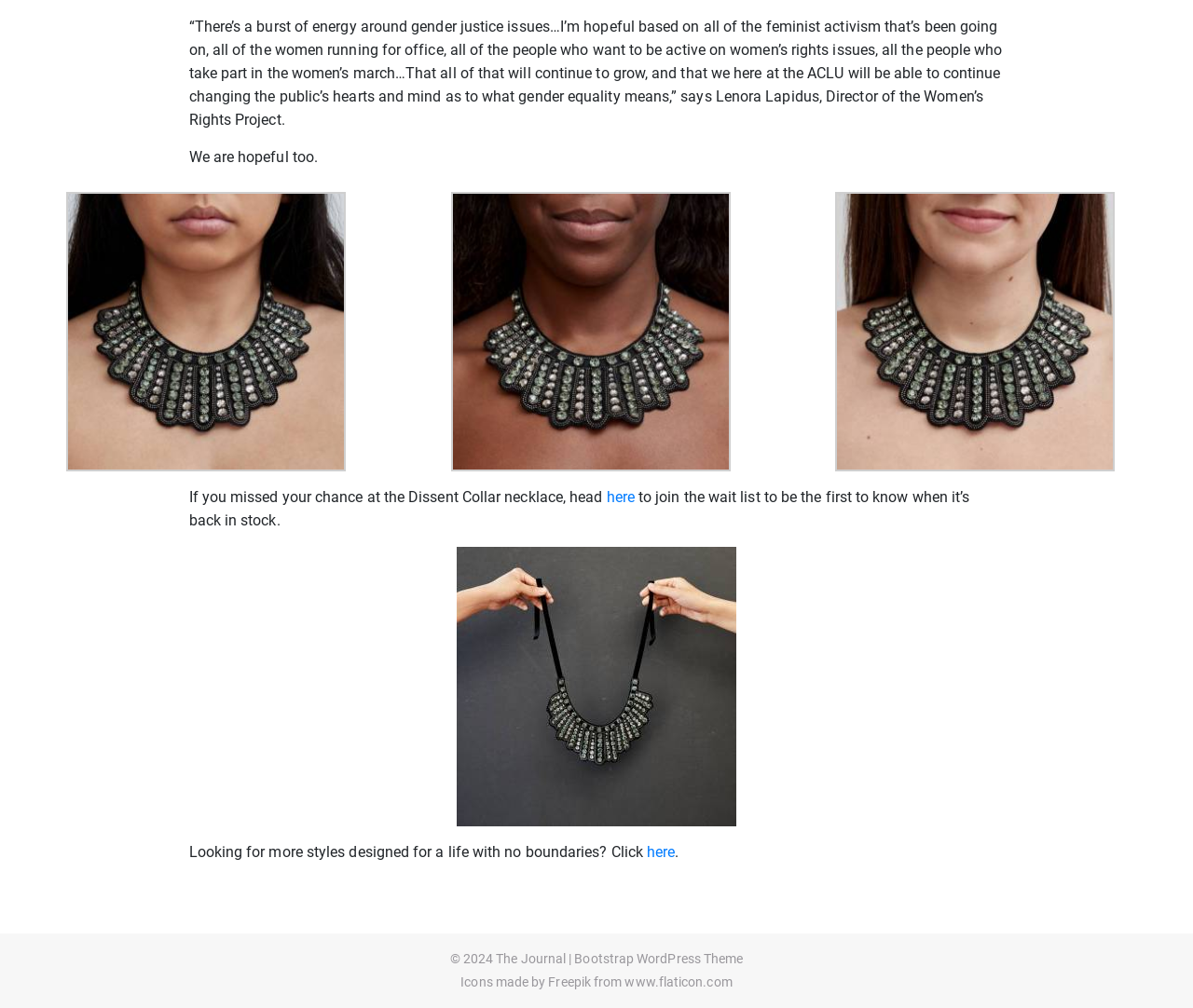What is the topic of the article mentioned in the quote?
Please interpret the details in the image and answer the question thoroughly.

The quote mentions 'gender justice issues' and 'women's rights issues', indicating that the topic of the article is related to gender justice.